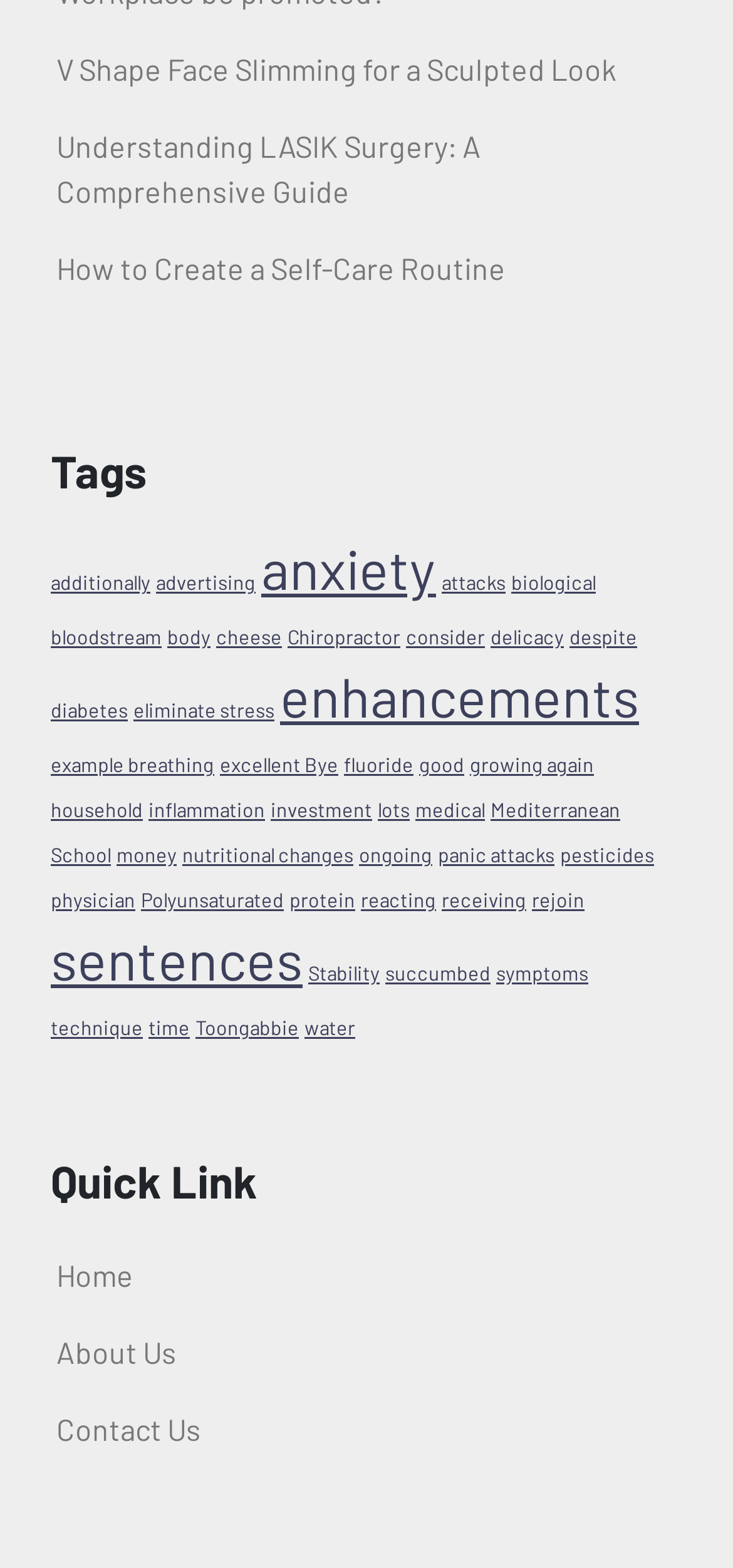Give a one-word or phrase response to the following question: How many links are there under the 'Tags' section?

26